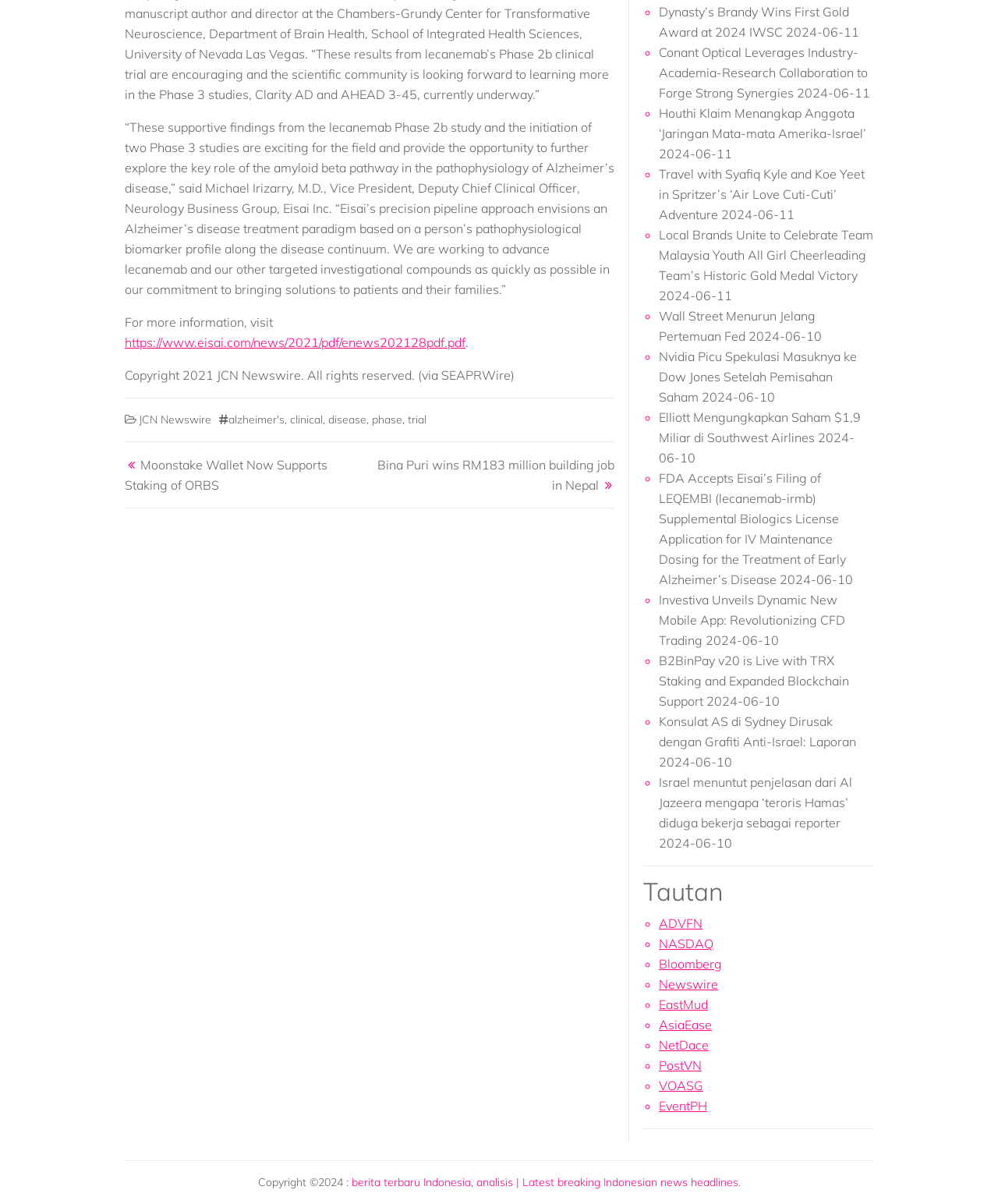Please reply to the following question using a single word or phrase: 
Who is the Vice President of Eisai Inc.?

Michael Irizarry